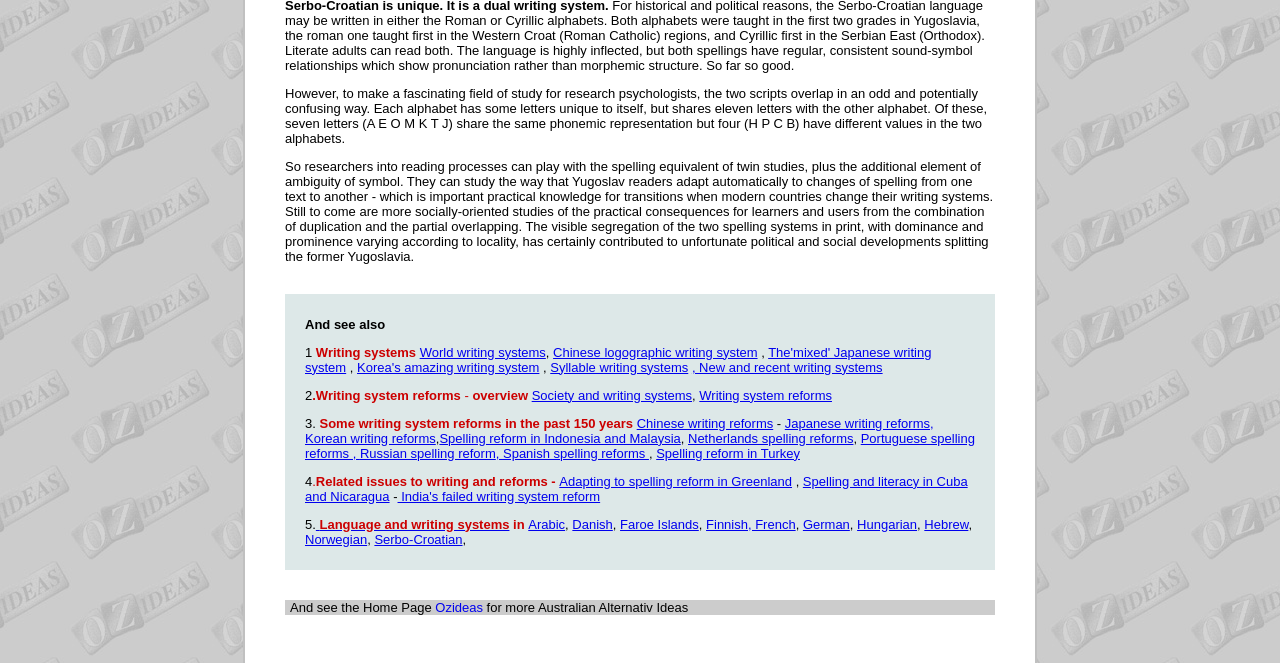What is the significance of the segregation of two spelling systems in print?
Give a one-word or short-phrase answer derived from the screenshot.

Contribution to political and social developments